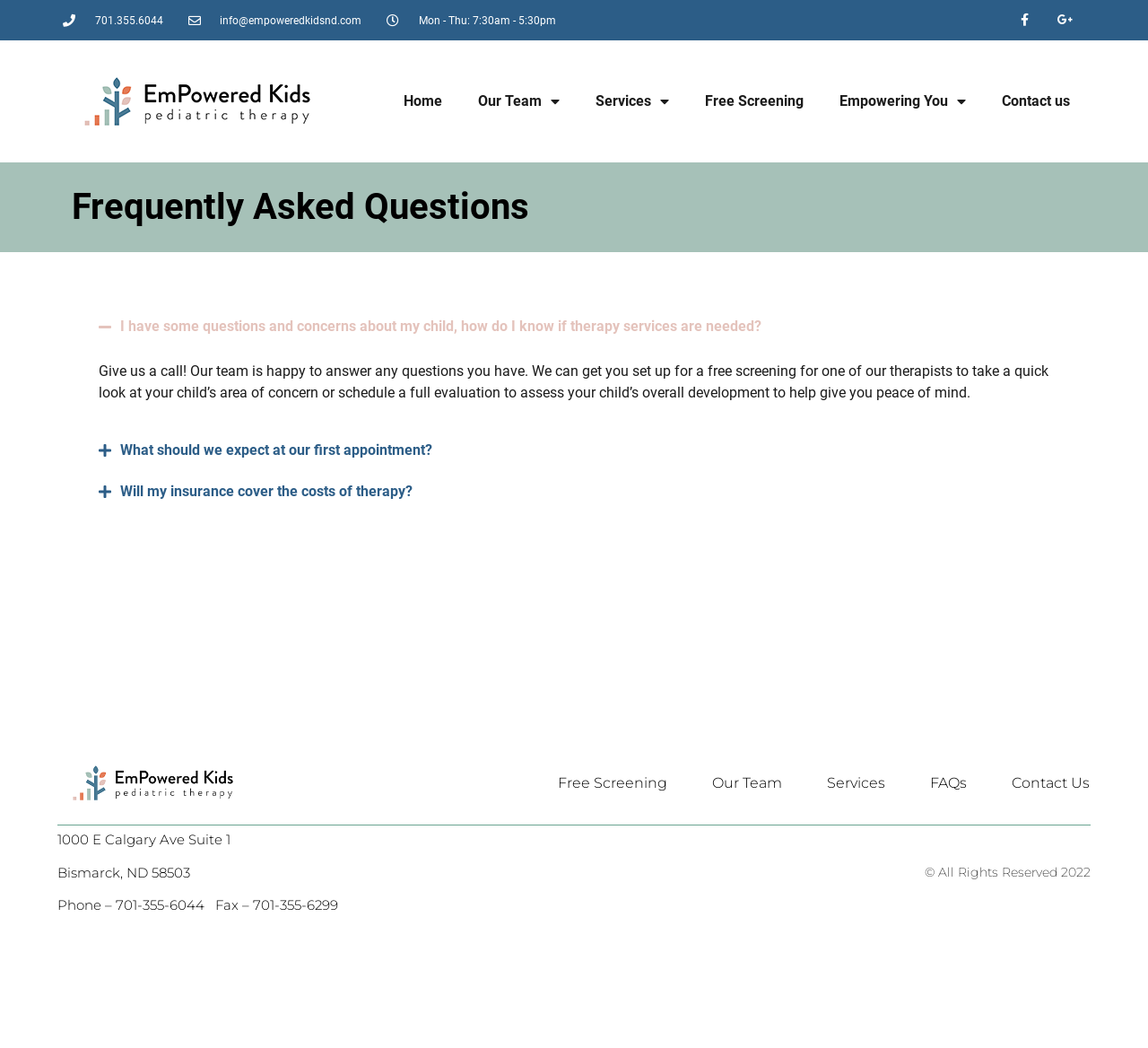What social media platforms does EmPowered Kids have a presence on?
Please give a detailed and thorough answer to the question, covering all relevant points.

The social media presence of EmPowered Kids can be found in the top section of the webpage, where there are links to their Facebook and Google-plus profiles, represented by their respective icons.